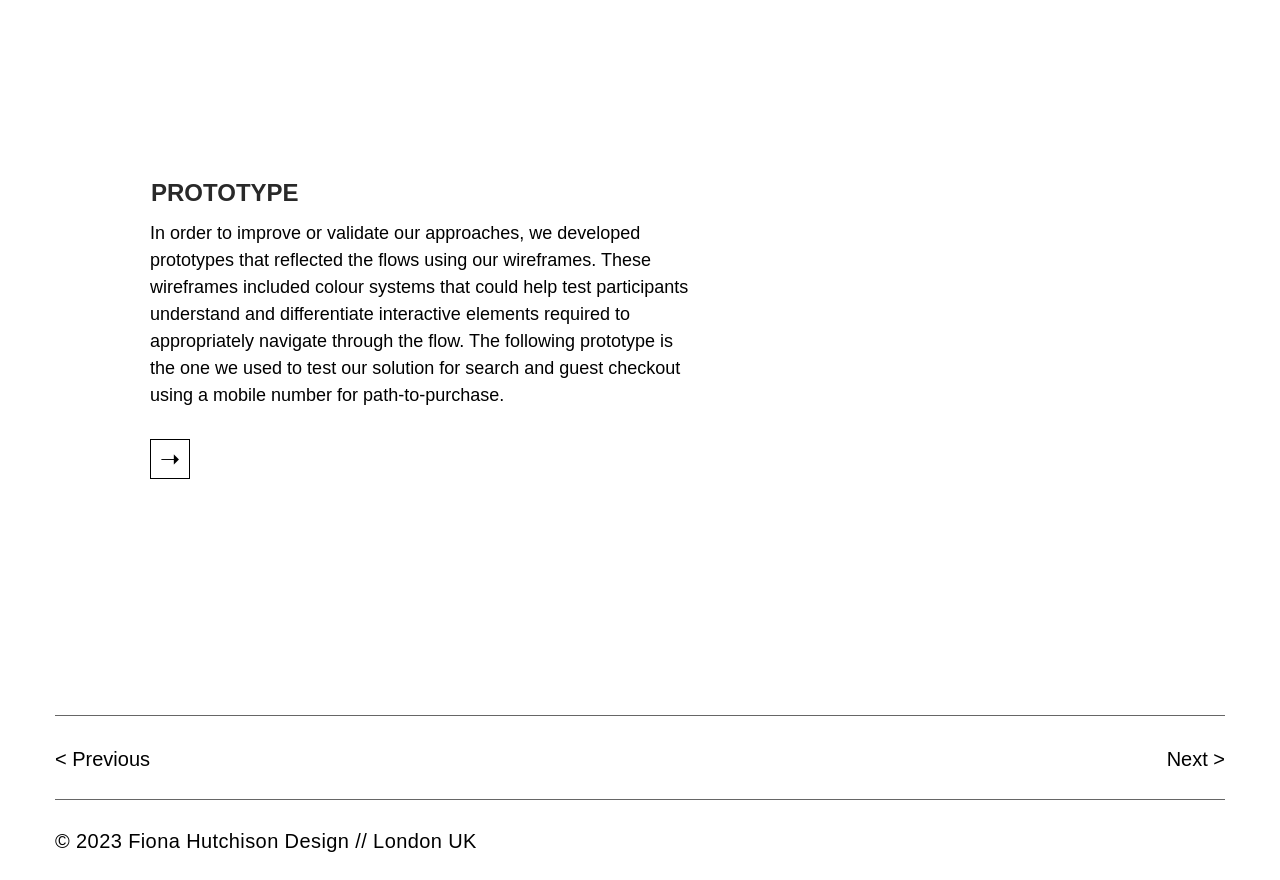Look at the image and answer the question in detail:
What is the purpose of the prototype?

The purpose of the prototype is to test the solution for search and guest checkout using a mobile number for path-to-purchase, as mentioned in the static text element.